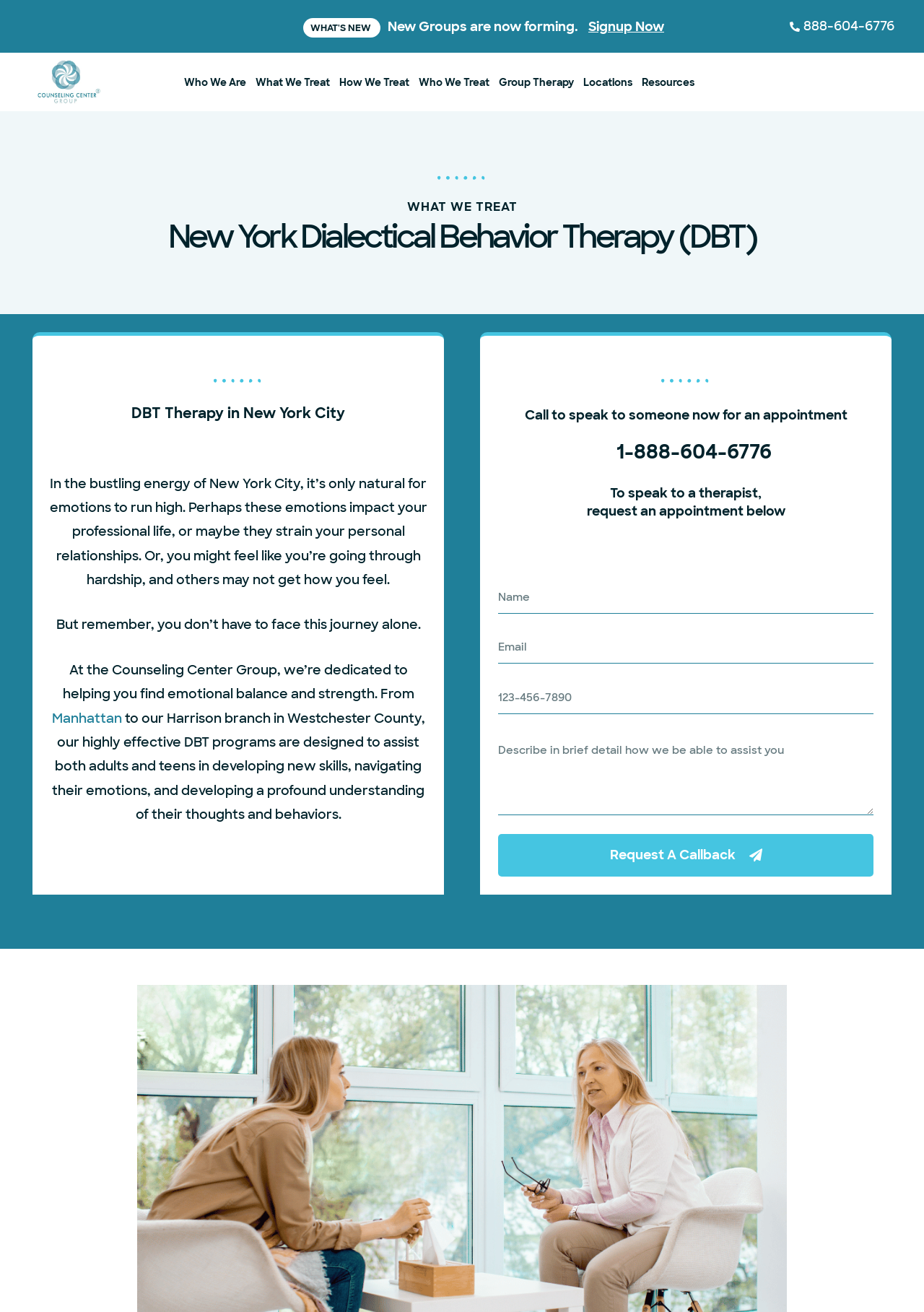Create an elaborate caption for the webpage.

This webpage is about DBT Therapy with The Counseling Center Group in NYC. At the top, there is a logo of The Counseling Center Group on the left, and a navigation menu with links to "Who We Are", "What We Treat", "How We Treat", "Who We Treat", "Group Therapy", "Locations", and "Resources" on the right. 

Below the navigation menu, there is a prominent section with a heading "New York Dialectical Behavior Therapy (DBT)" and a subheading "DBT Therapy in New York City". This section has a paragraph of text describing the emotional challenges of living in New York City and the importance of seeking help. 

To the right of this section, there is a call-to-action button "Signup Now" and a phone number "888-604-6776" to encourage visitors to take action. 

Further down, there is a section with a heading "To speak to a therapist, request an appointment below" and a form with fields for "Name", "Email", "Phone", and "How can we help you?" to request a callback. 

Throughout the page, there are several links and buttons, including a link to "Manhattan" and a button "Request A Callback". The overall layout is organized, with clear headings and concise text, making it easy to navigate and understand the content.